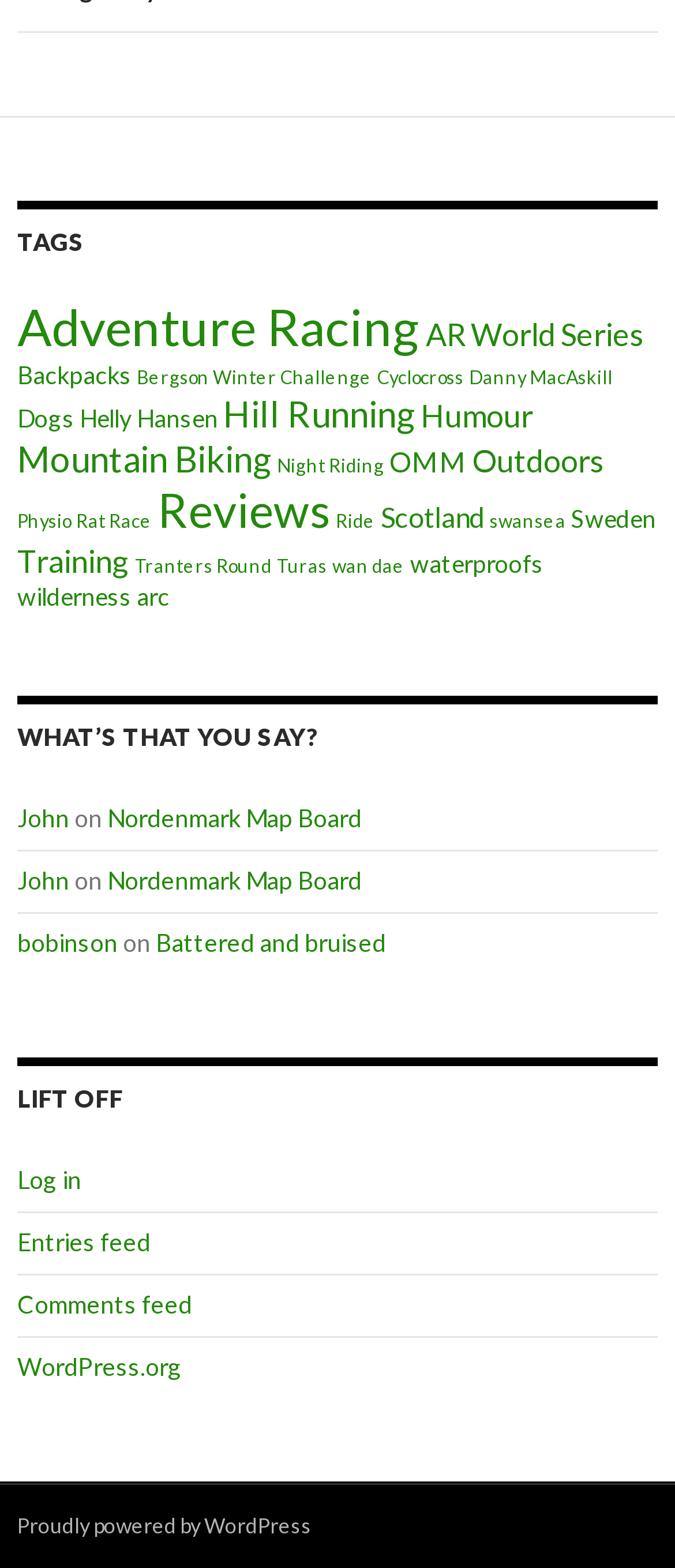How many feeds are available?
Examine the image and give a concise answer in one word or a short phrase.

3